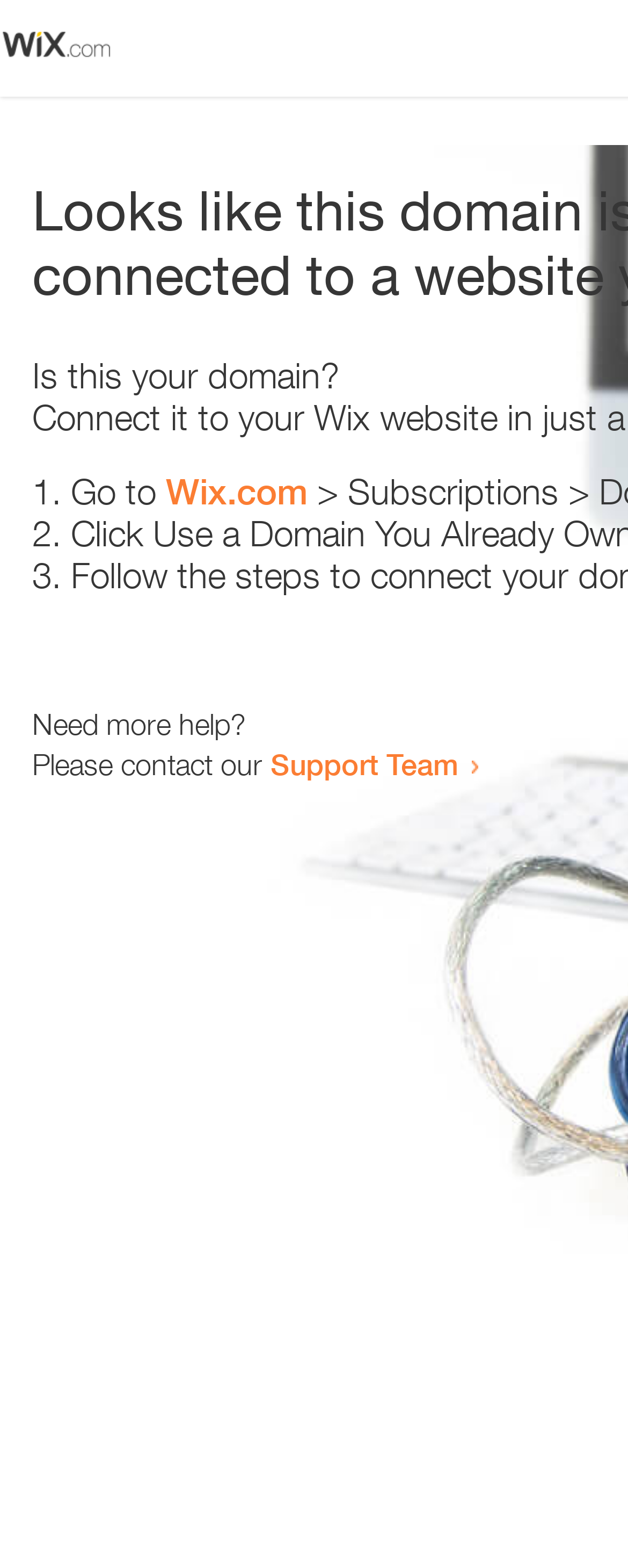Identify and provide the bounding box coordinates of the UI element described: "Wix.com". The coordinates should be formatted as [left, top, right, bottom], with each number being a float between 0 and 1.

[0.264, 0.3, 0.49, 0.327]